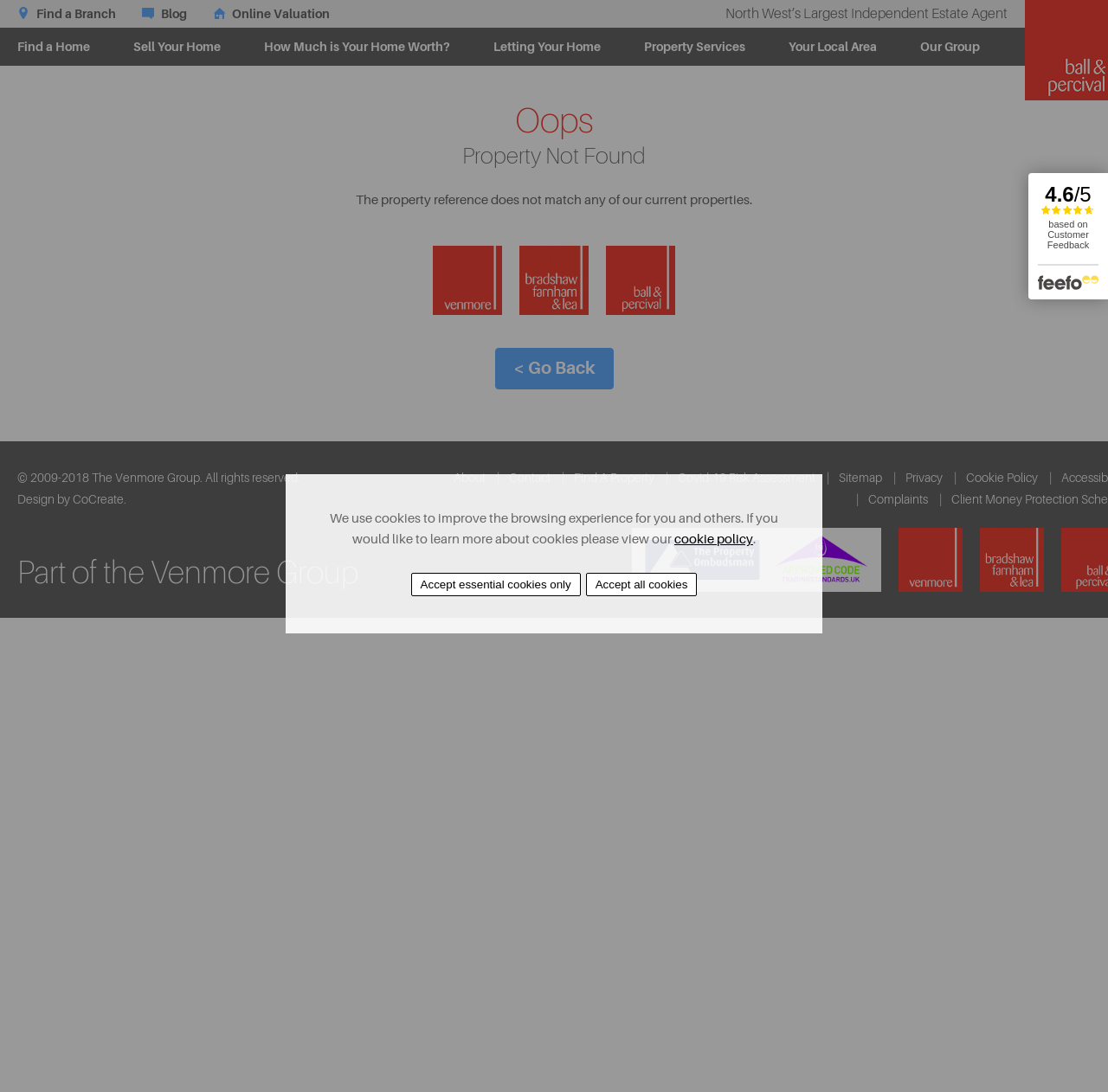Please determine the bounding box coordinates of the clickable area required to carry out the following instruction: "Go Back". The coordinates must be four float numbers between 0 and 1, represented as [left, top, right, bottom].

[0.446, 0.319, 0.554, 0.357]